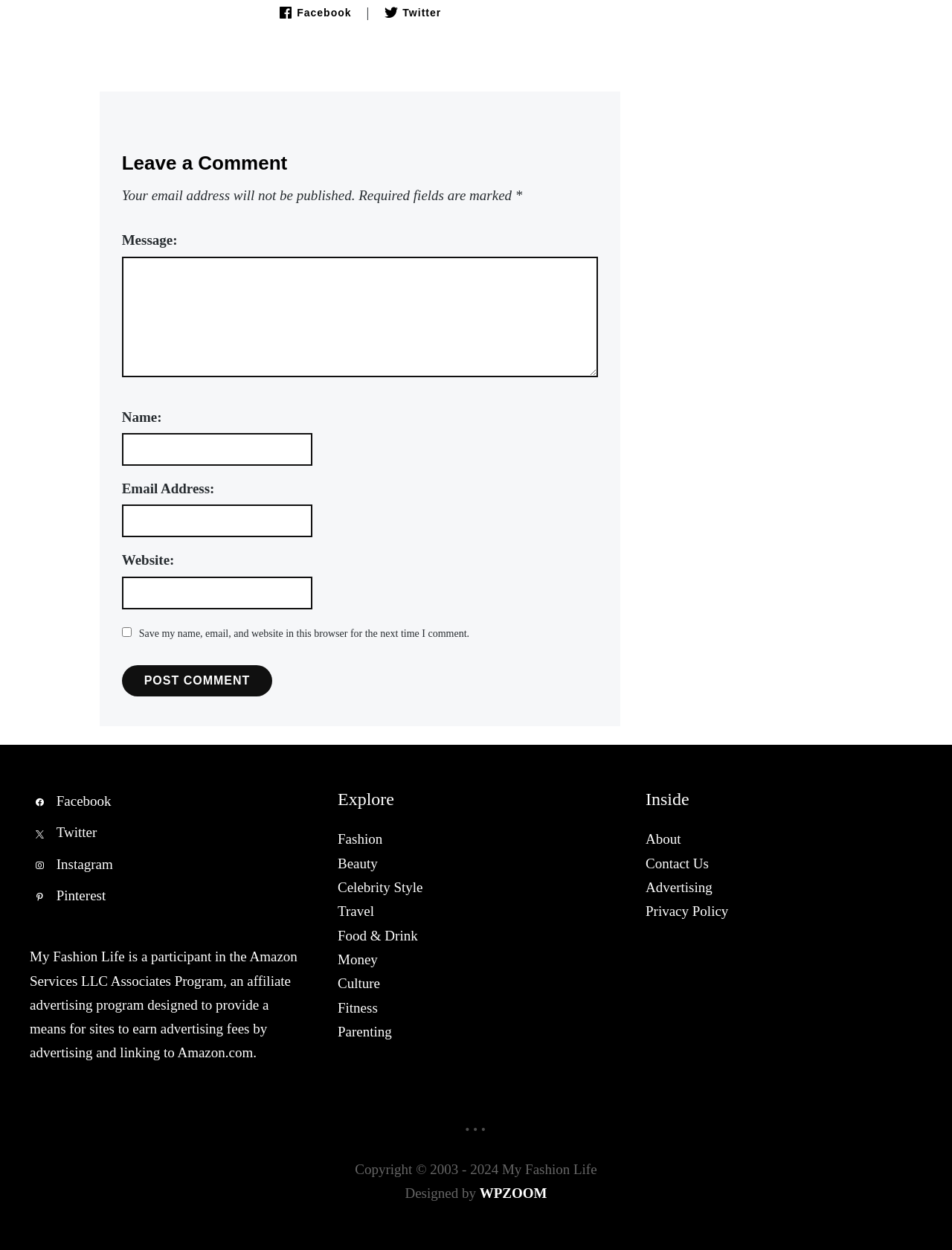Provide the bounding box for the UI element matching this description: "Contact Us".

[0.678, 0.684, 0.745, 0.697]